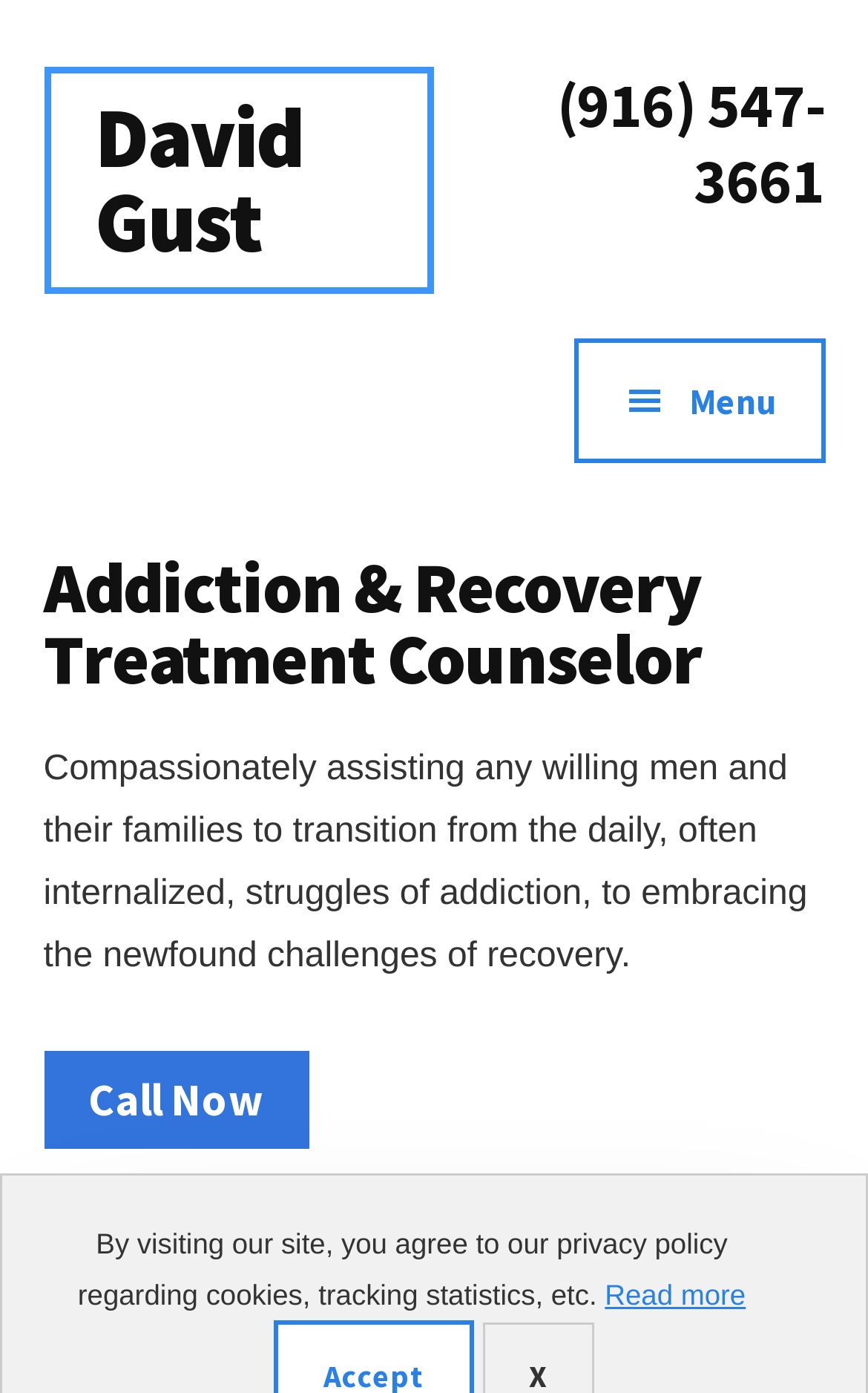What is the purpose of the counselor's service?
Provide an in-depth answer to the question, covering all aspects.

The purpose of the counselor's service can be inferred from the static text element on the webpage, which is located in the menu section with a bounding box of [0.05, 0.538, 0.93, 0.699]. The text mentions 'transition from the daily, often internalized, struggles of addiction, to embracing the newfound challenges of recovery'.